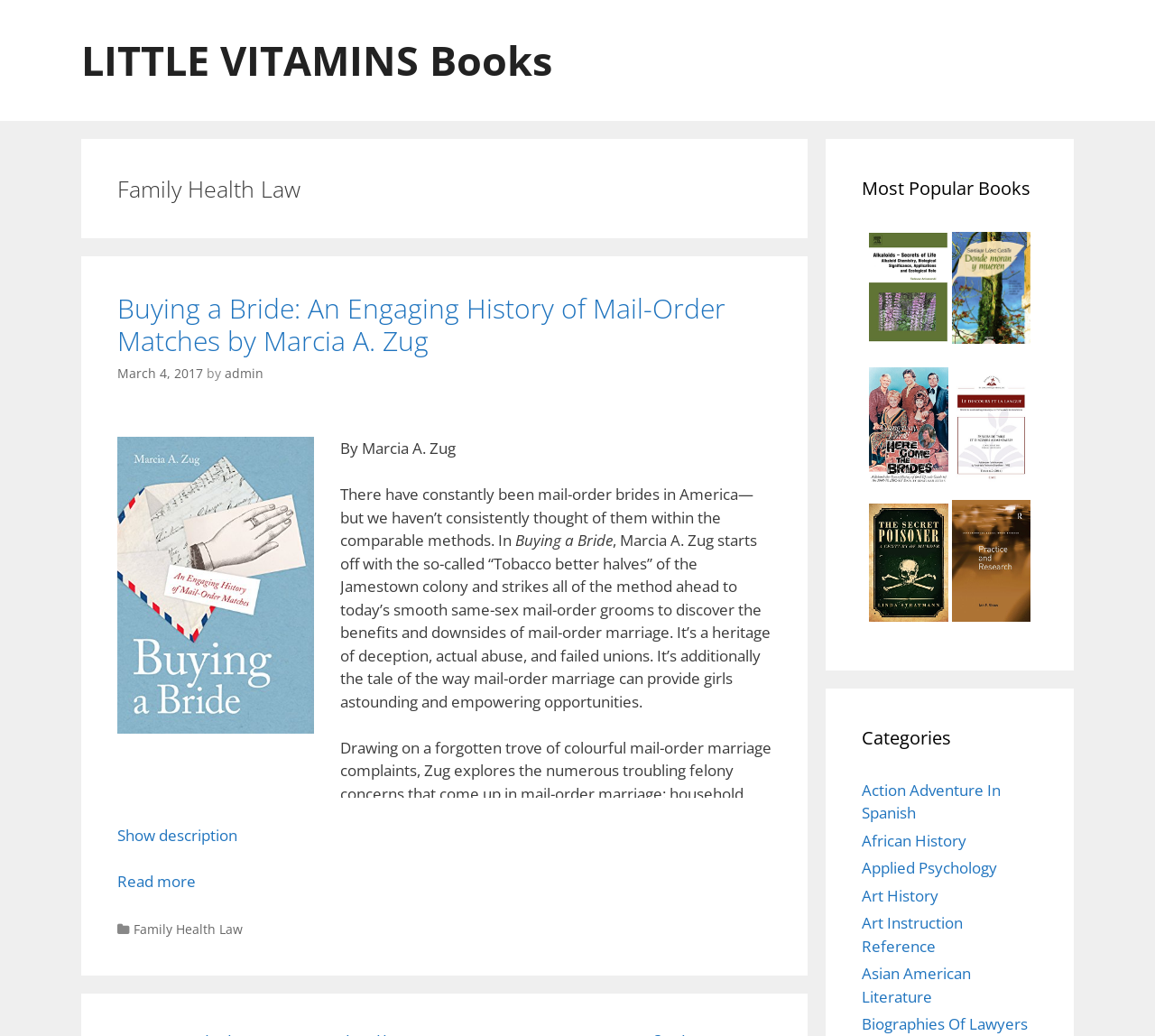What is the category of the book 'Donde moran y mueren'?
Refer to the image and respond with a one-word or short-phrase answer.

Action Adventure In Spanish